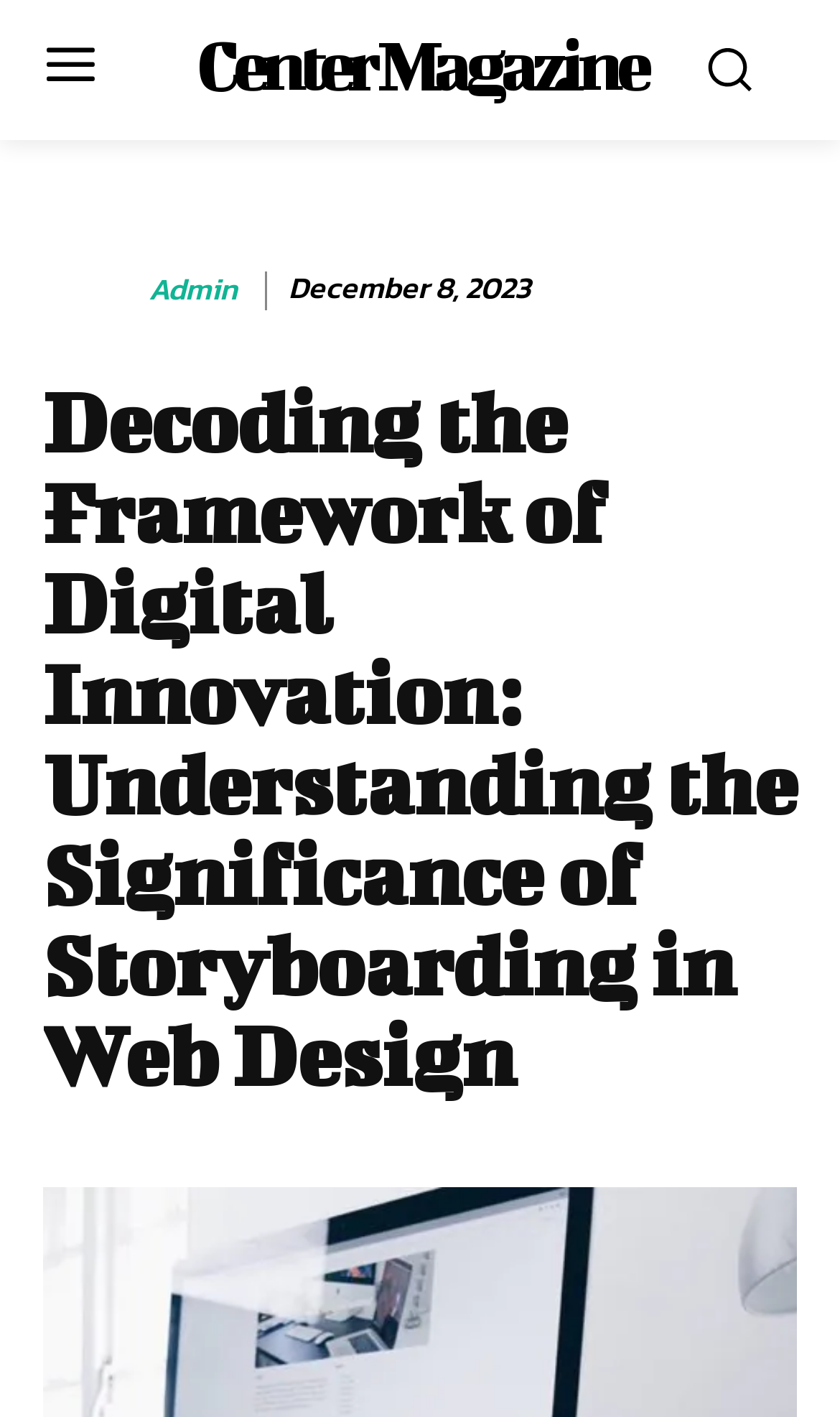What is the name of the magazine?
Using the image provided, answer with just one word or phrase.

Center Magazine